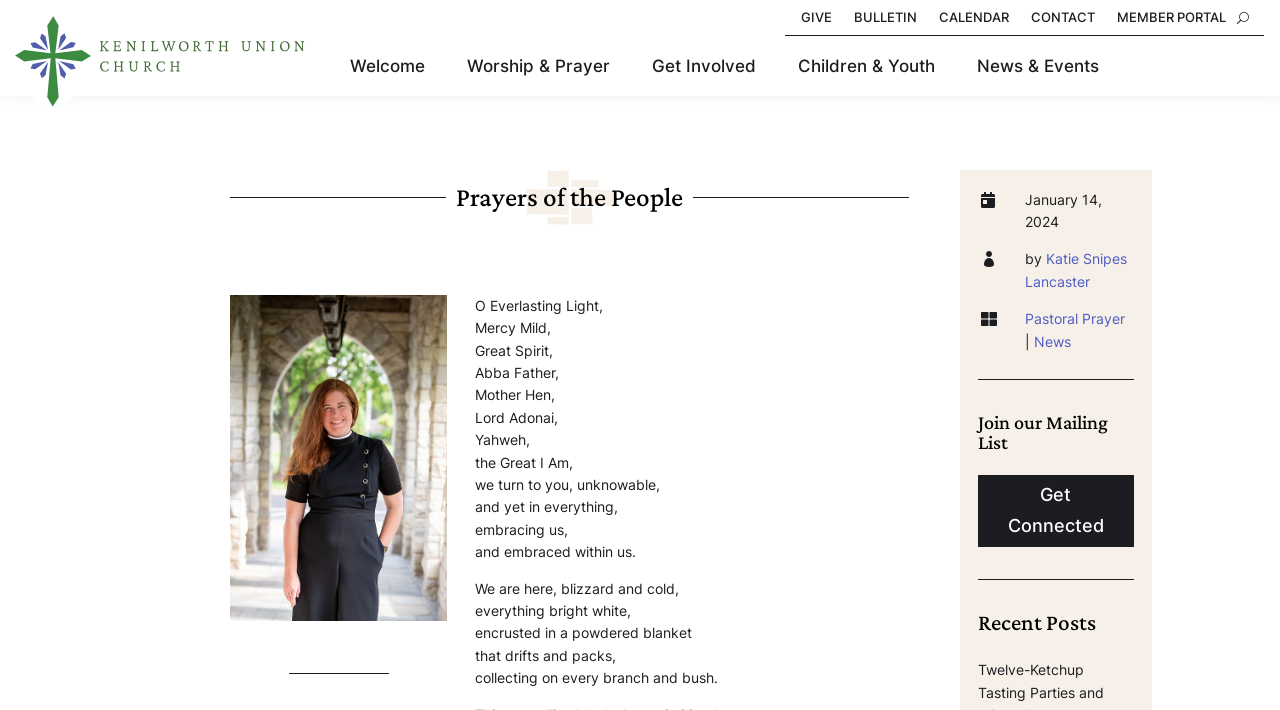Identify the bounding box coordinates of the region that should be clicked to execute the following instruction: "Read the 'Pastoral Prayer'".

[0.801, 0.437, 0.879, 0.461]